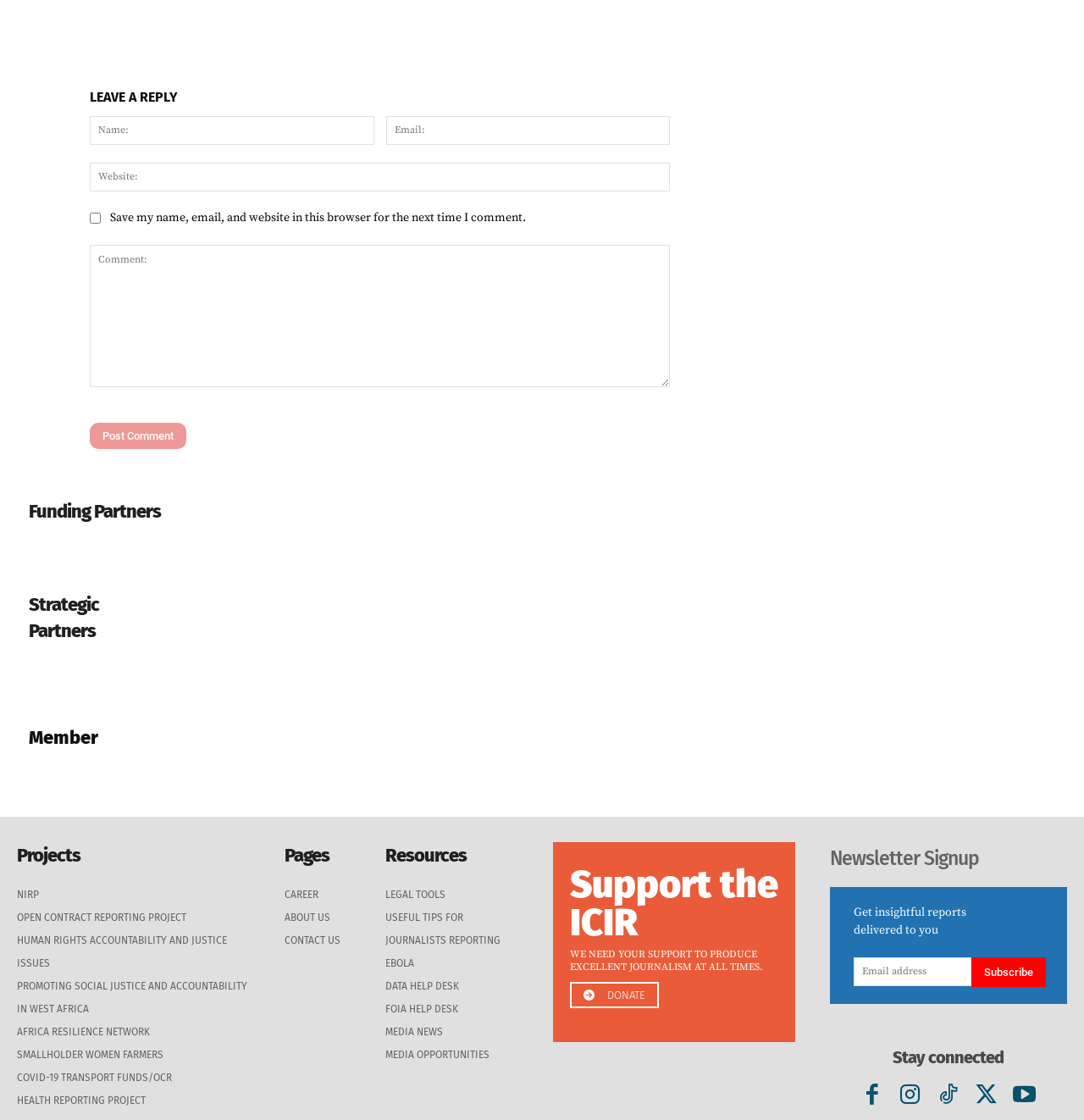Please identify the bounding box coordinates of the element's region that I should click in order to complete the following instruction: "Enter your name". The bounding box coordinates consist of four float numbers between 0 and 1, i.e., [left, top, right, bottom].

[0.083, 0.103, 0.345, 0.129]